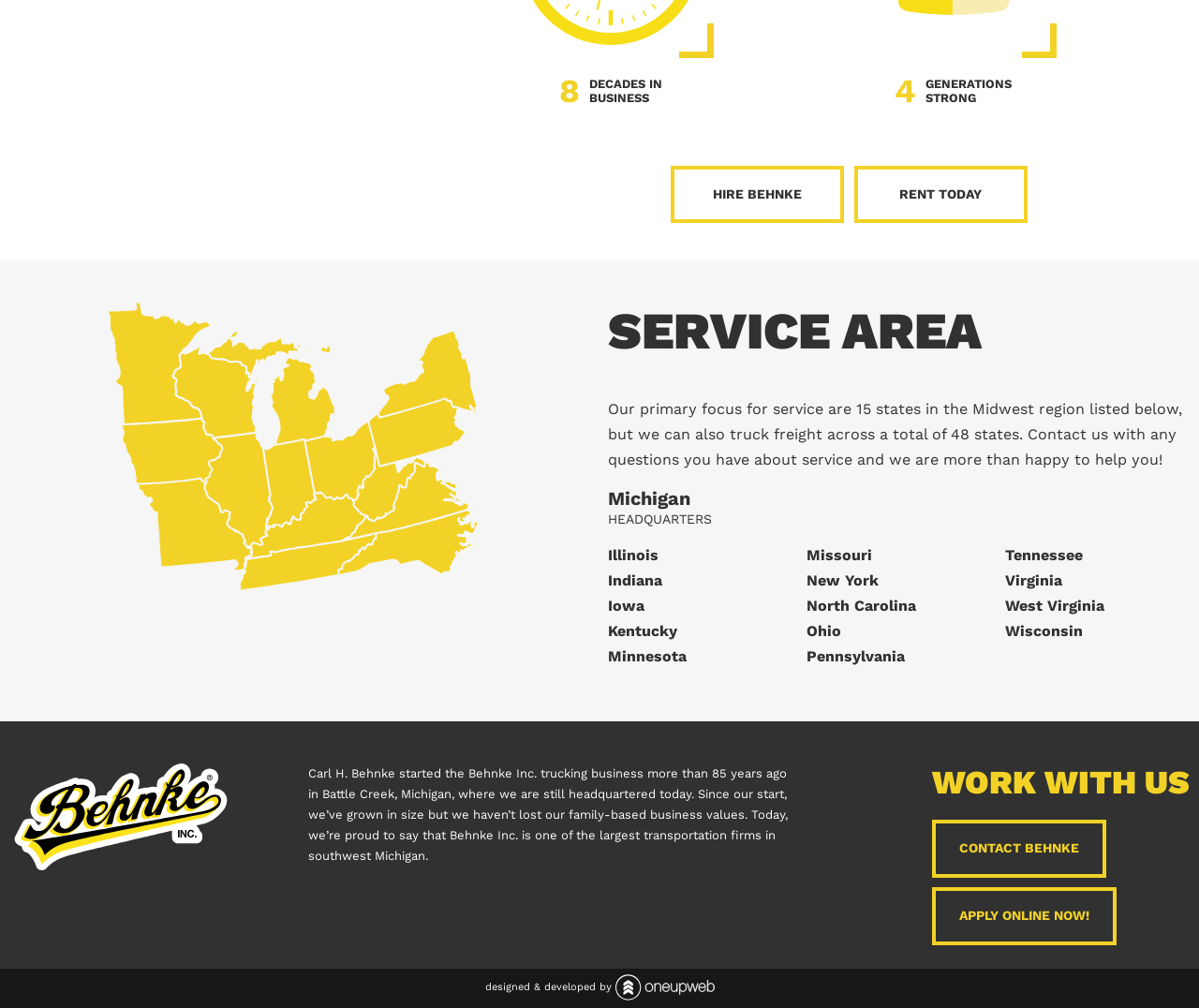Locate the bounding box of the UI element based on this description: "Contact Behnke". Provide four float numbers between 0 and 1 as [left, top, right, bottom].

[0.777, 0.814, 0.923, 0.871]